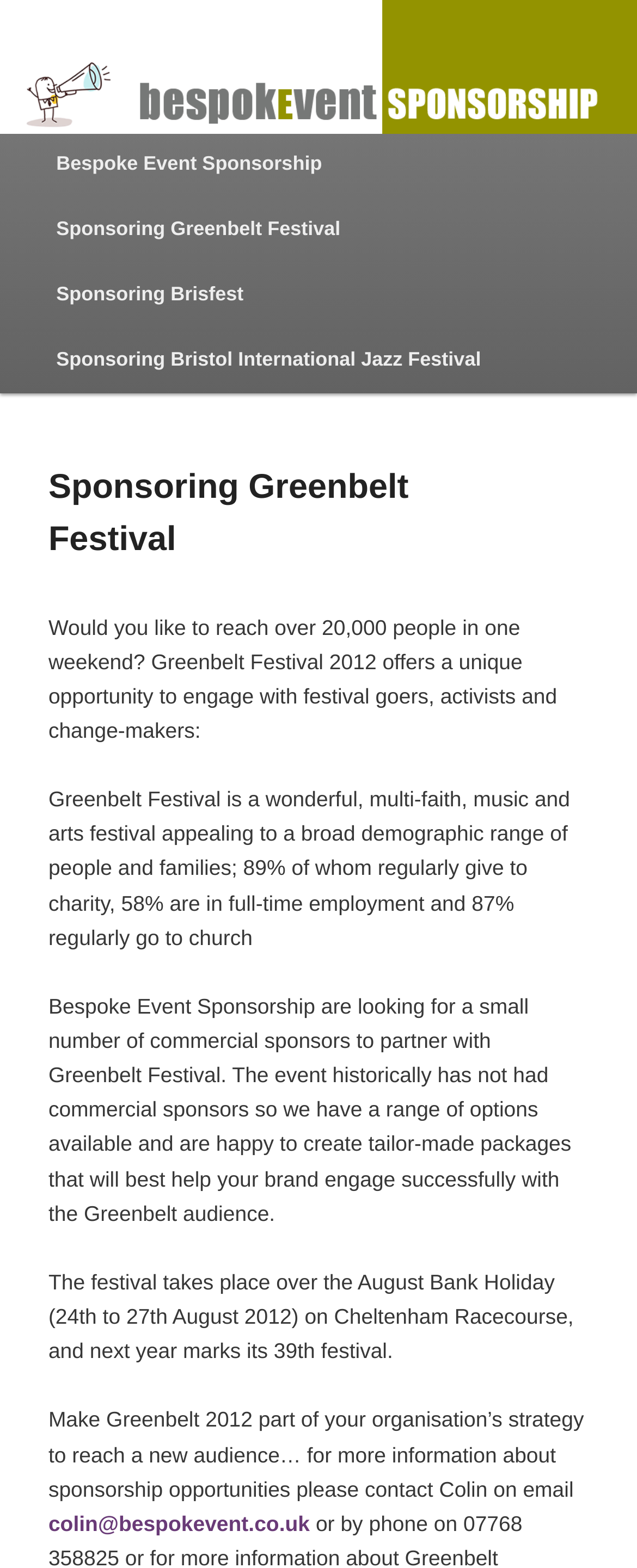When does Greenbelt Festival take place? Look at the image and give a one-word or short phrase answer.

August Bank Holiday